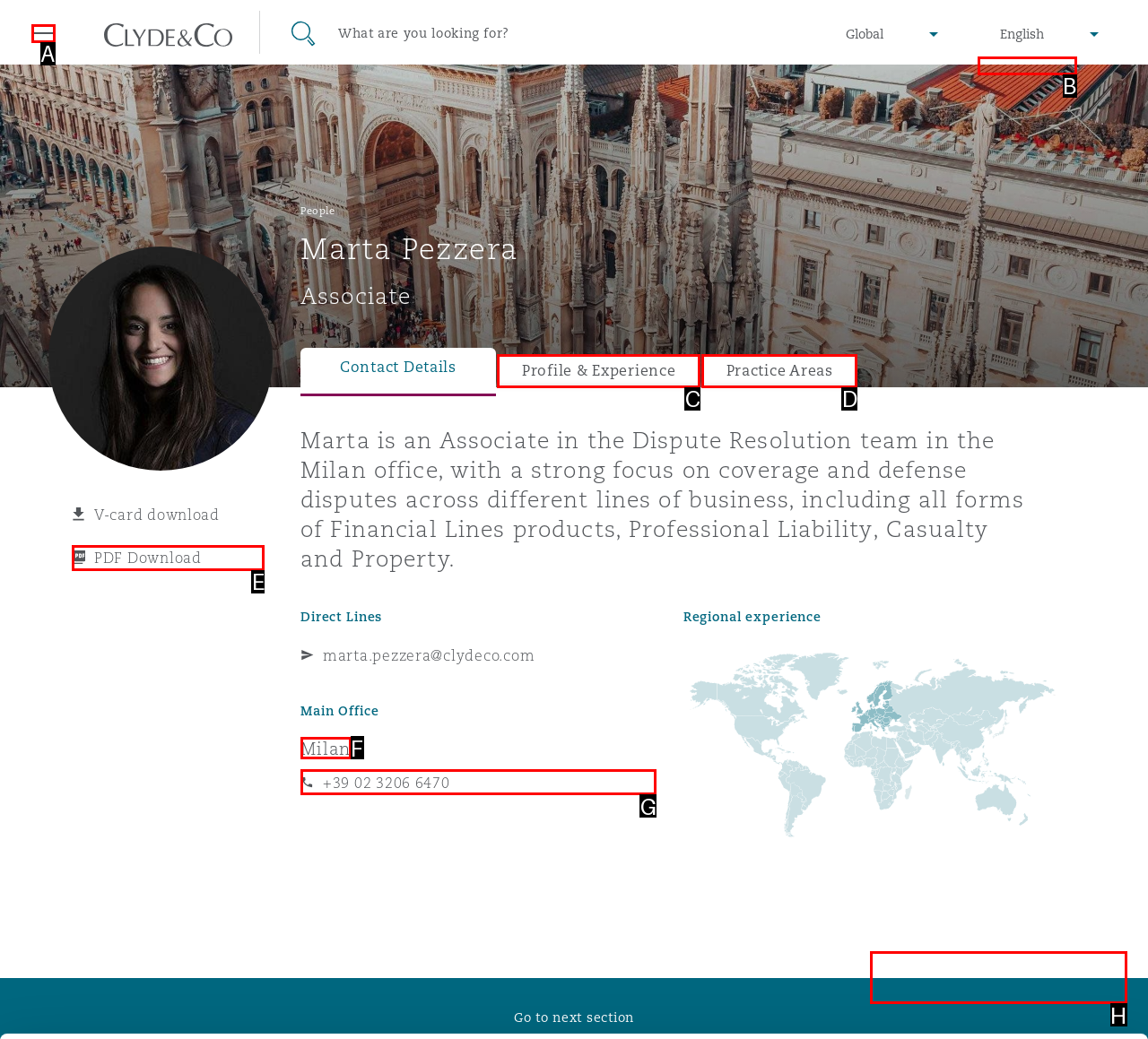Determine the option that aligns with this description: Profile & Experience
Reply with the option's letter directly.

C